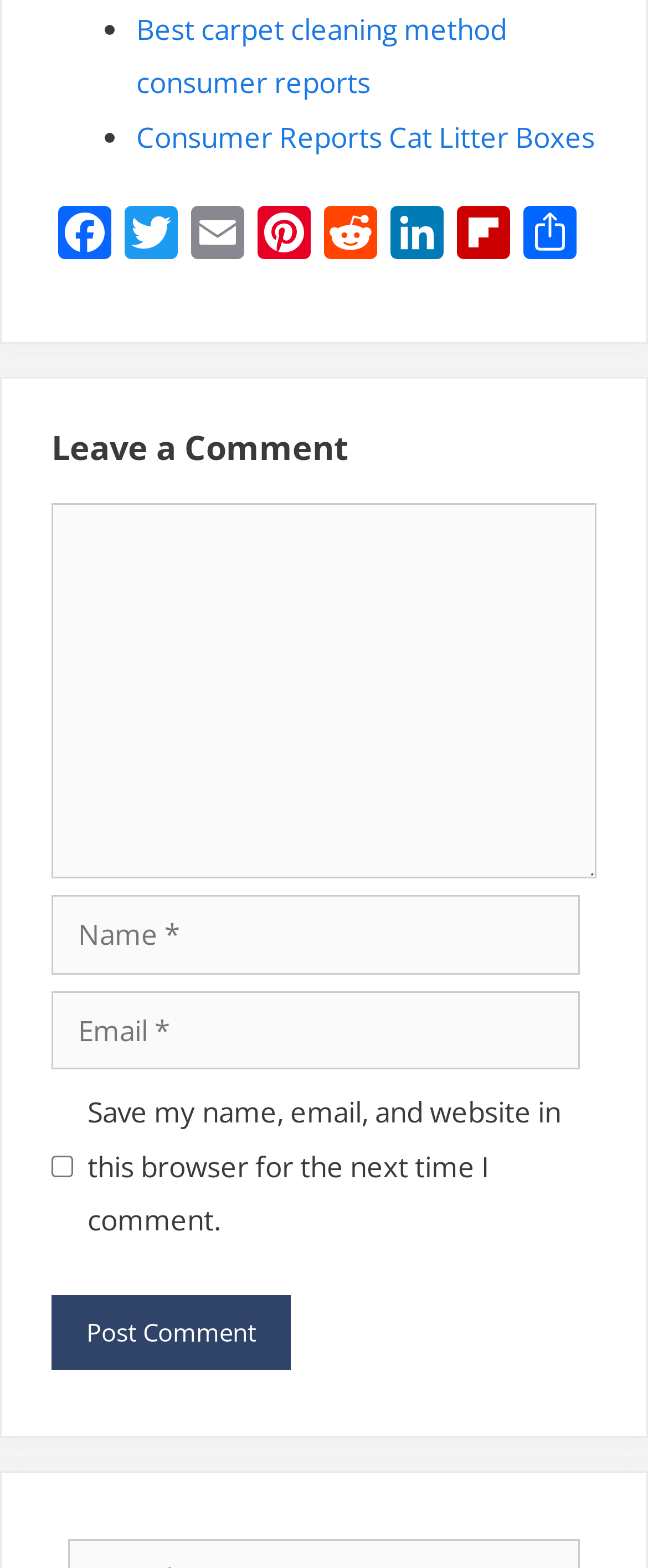Ascertain the bounding box coordinates for the UI element detailed here: "HSBCnet". The coordinates should be provided as [left, top, right, bottom] with each value being a float between 0 and 1.

None